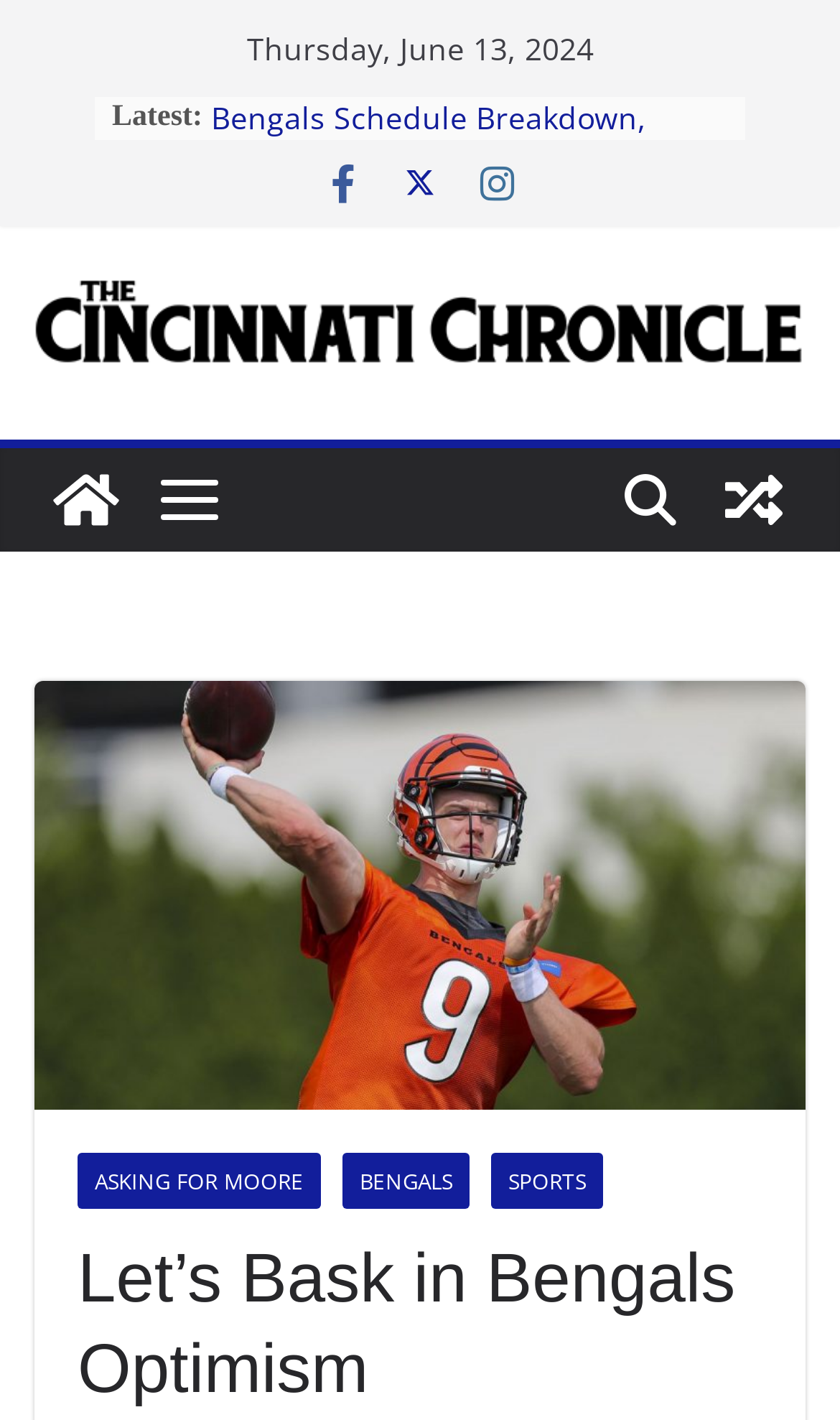What is the category of the link 'ASKING FOR MOORE'?
Look at the image and answer the question using a single word or phrase.

SPORTS